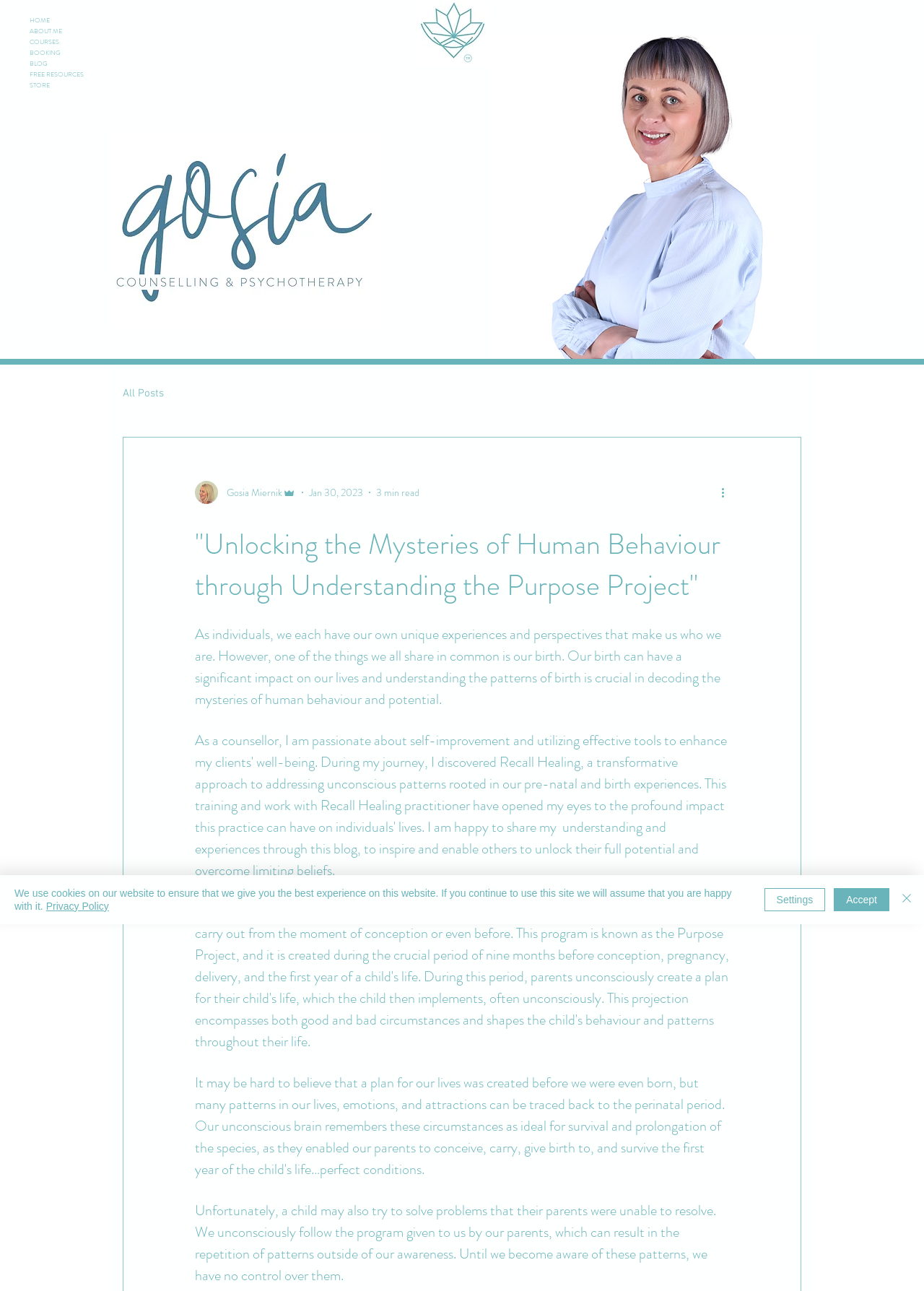What is the topic of the latest article?
Give a comprehensive and detailed explanation for the question.

I read the static text elements in the blog section and found that the latest article is about human behaviour, specifically how our birth can impact our lives and understanding the patterns of birth.